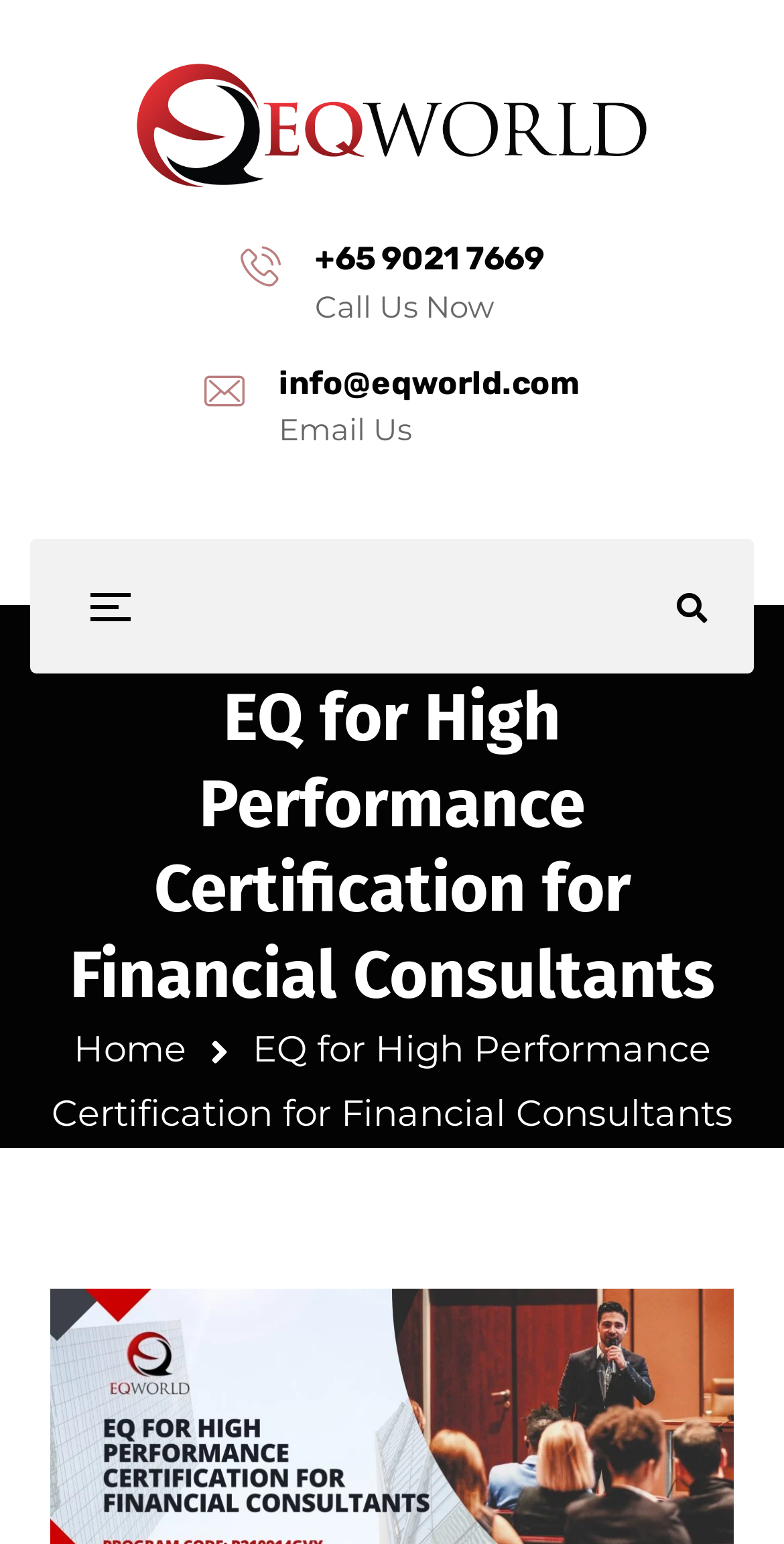What is the phone number to call?
Use the image to give a comprehensive and detailed response to the question.

I found the phone number by looking at the static text element that says '+65 9021 7669' which is located near the 'Call Us Now' text.